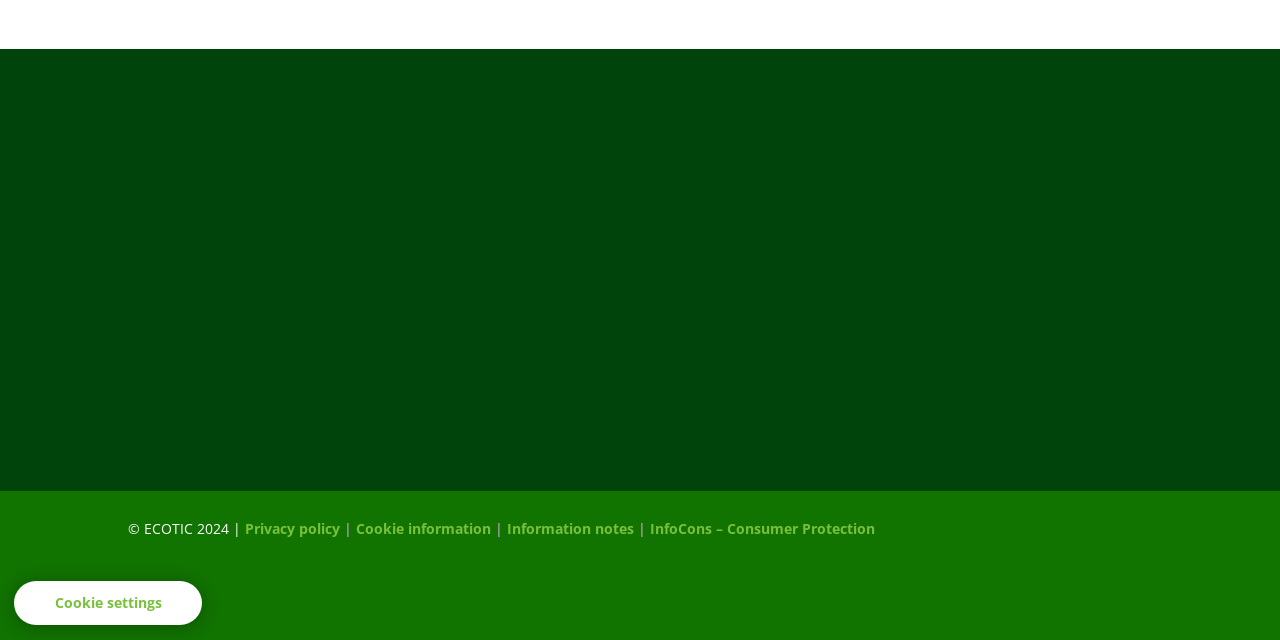Given the element description "High Quality Modern Styling Bed" in the screenshot, predict the bounding box coordinates of that UI element.

None